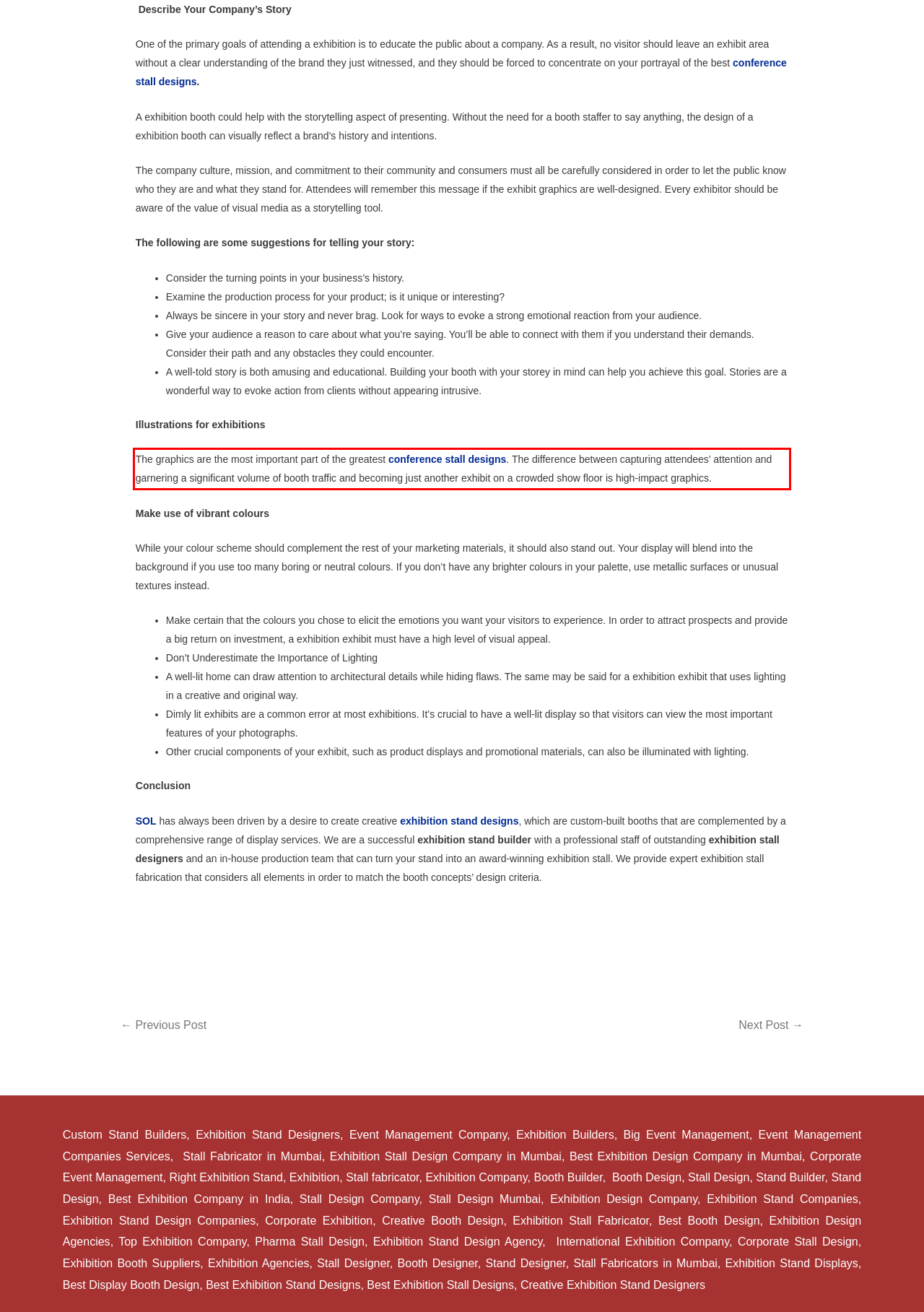You are looking at a screenshot of a webpage with a red rectangle bounding box. Use OCR to identify and extract the text content found inside this red bounding box.

The graphics are the most important part of the greatest conference stall designs. The difference between capturing attendees’ attention and garnering a significant volume of booth traffic and becoming just another exhibit on a crowded show floor is high-impact graphics.